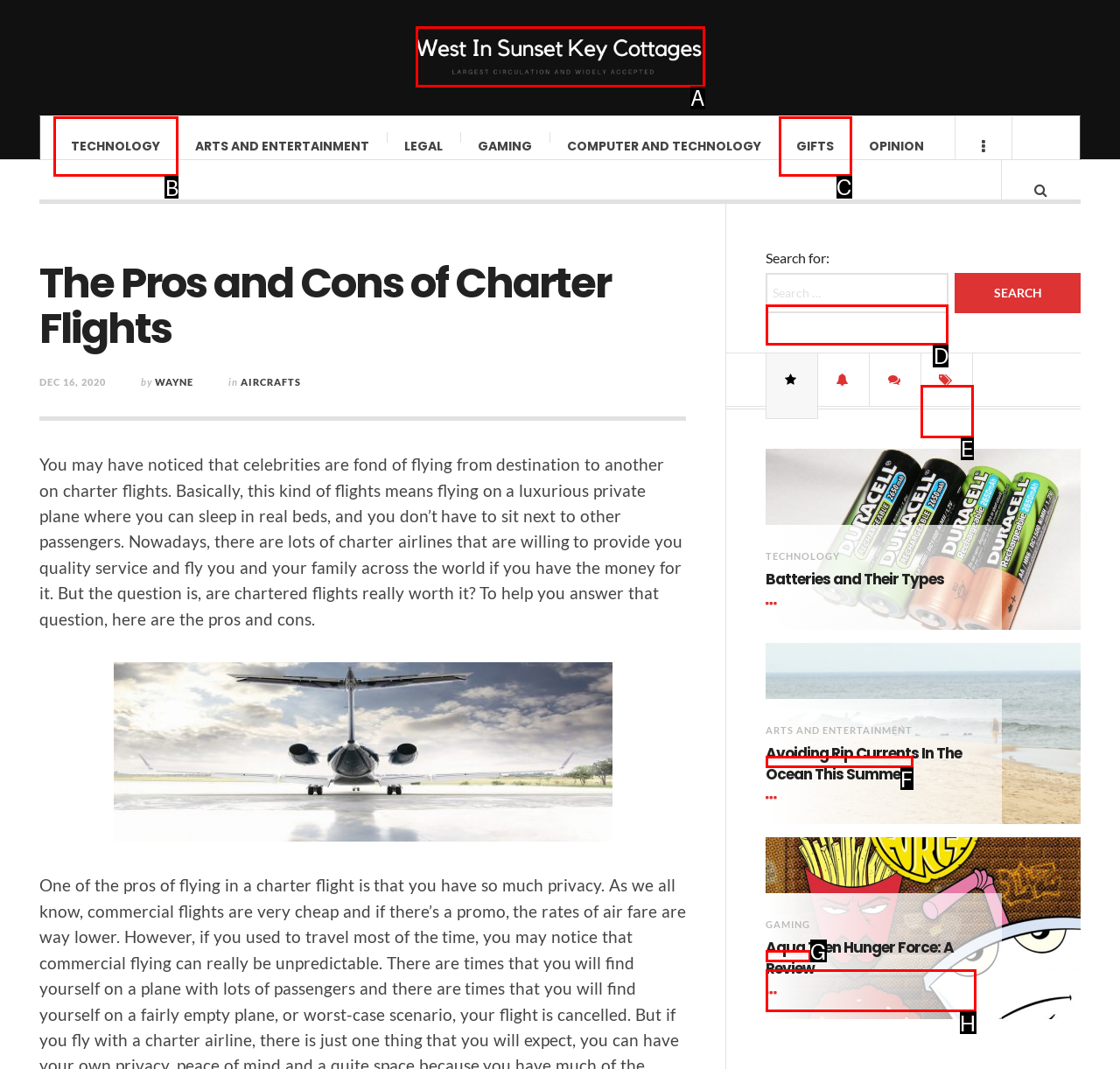Point out the letter of the HTML element you should click on to execute the task: Check out ITI Canada Services
Reply with the letter from the given options.

None